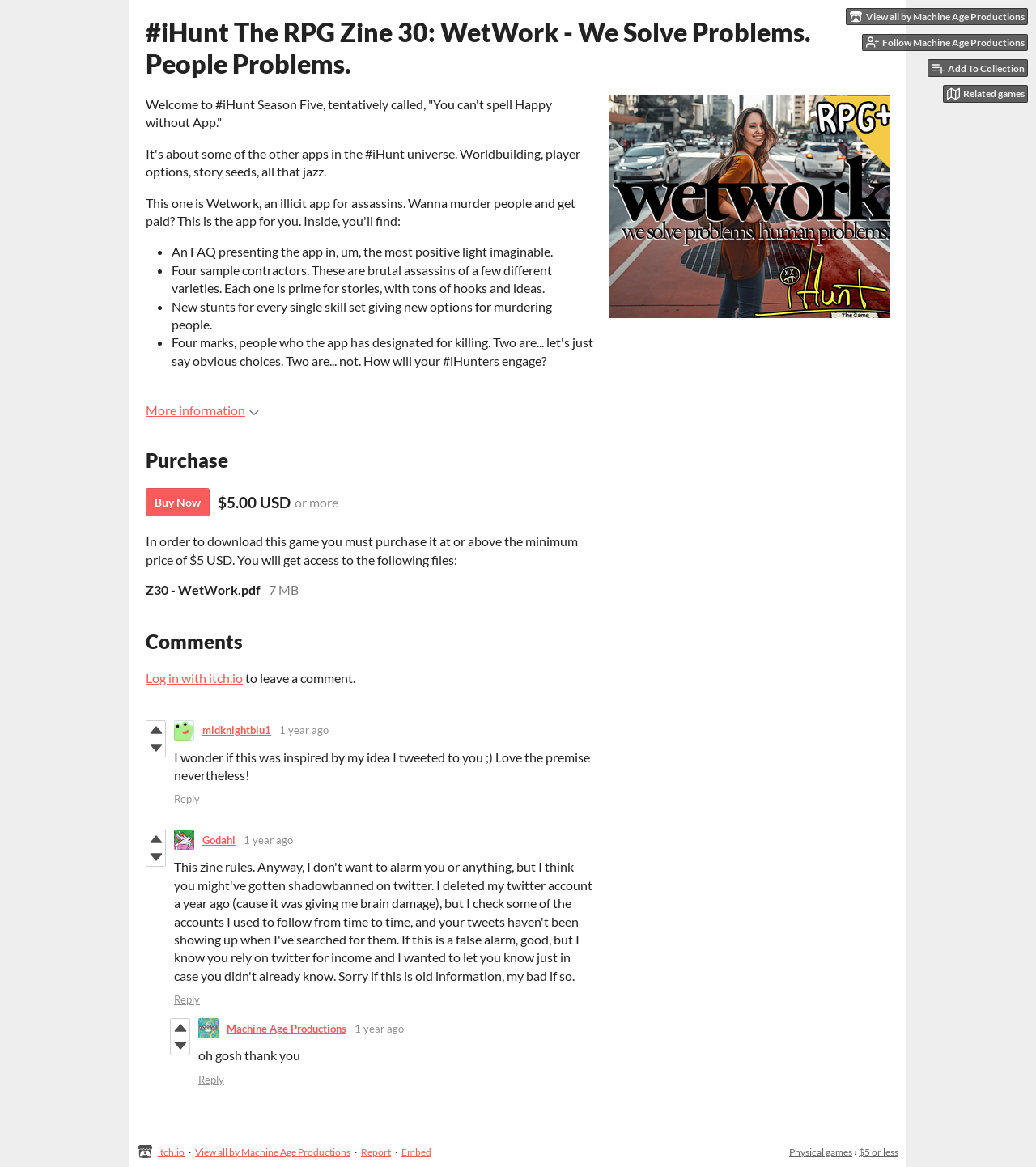Please locate the bounding box coordinates of the element's region that needs to be clicked to follow the instruction: "View all games by Machine Age Productions". The bounding box coordinates should be provided as four float numbers between 0 and 1, i.e., [left, top, right, bottom].

[0.817, 0.007, 0.992, 0.022]